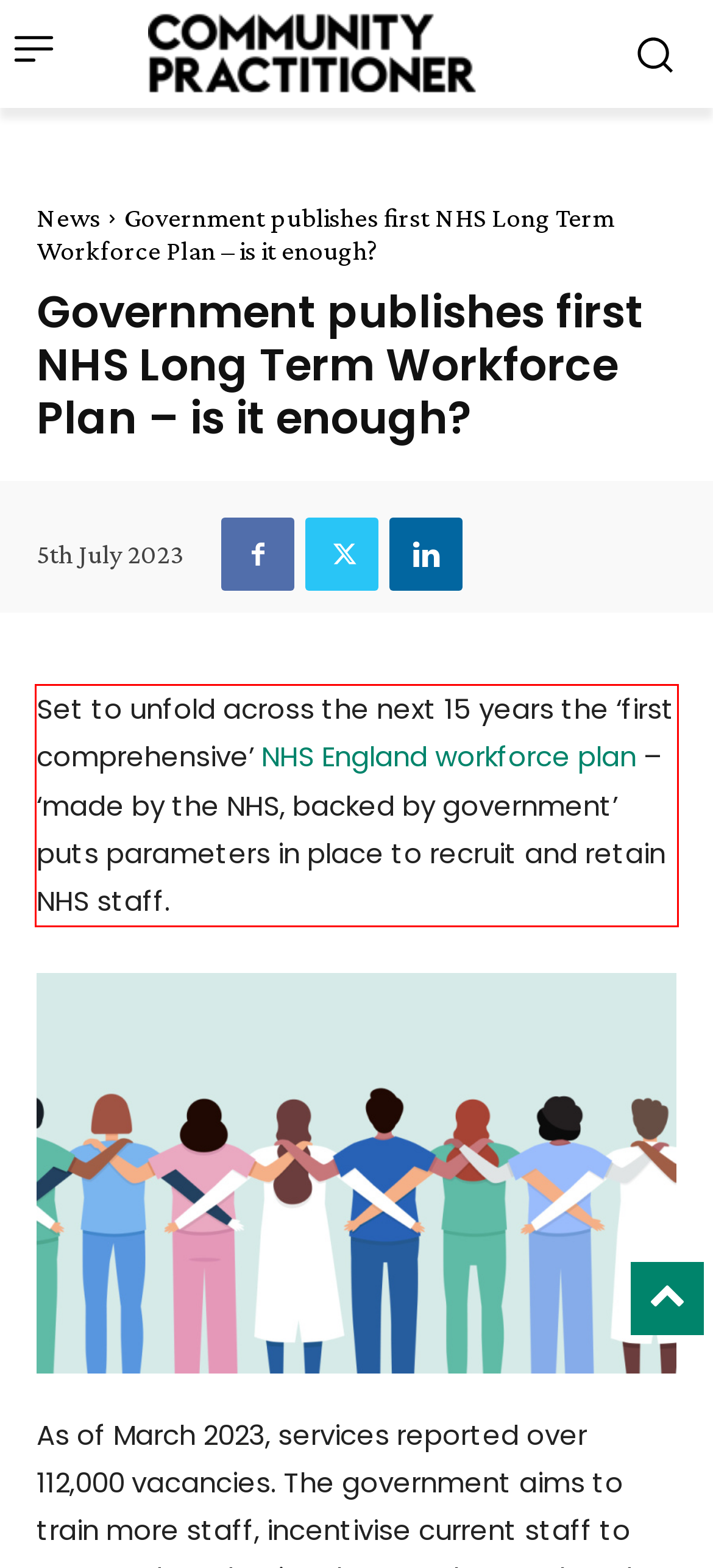Analyze the screenshot of a webpage where a red rectangle is bounding a UI element. Extract and generate the text content within this red bounding box.

Set to unfold across the next 15 years the ‘first comprehensive’ NHS England workforce plan – ‘made by the NHS, backed by government’ puts parameters in place to recruit and retain NHS staff.